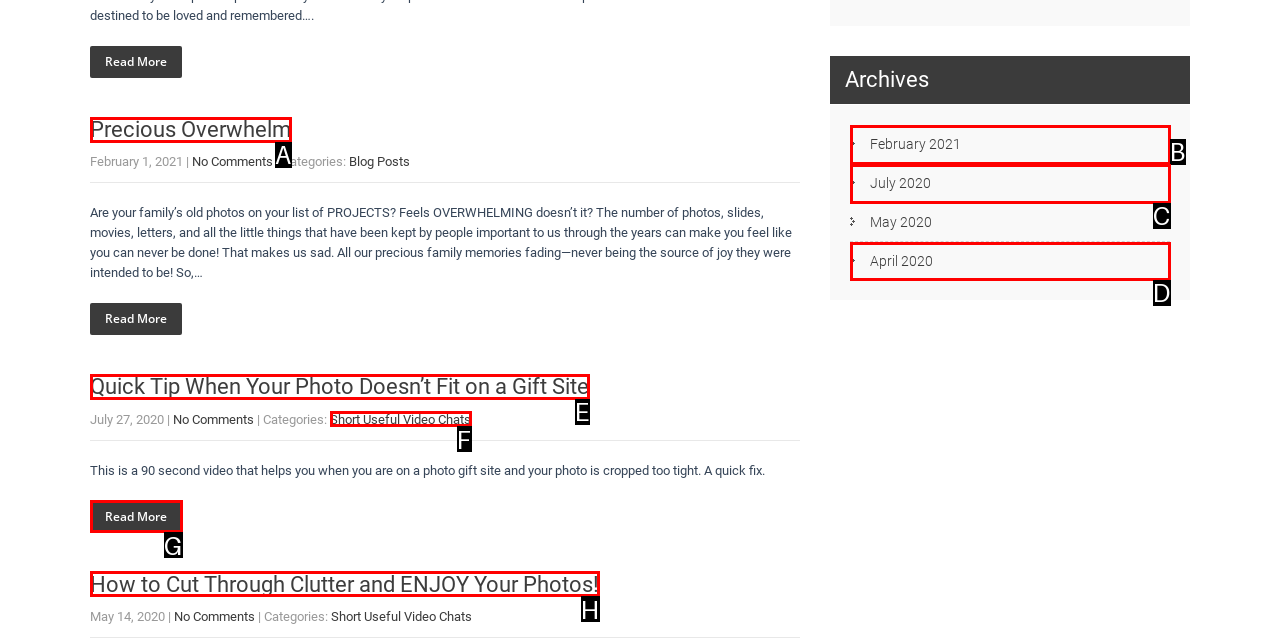Identify the option that best fits this description: Start Here
Answer with the appropriate letter directly.

None